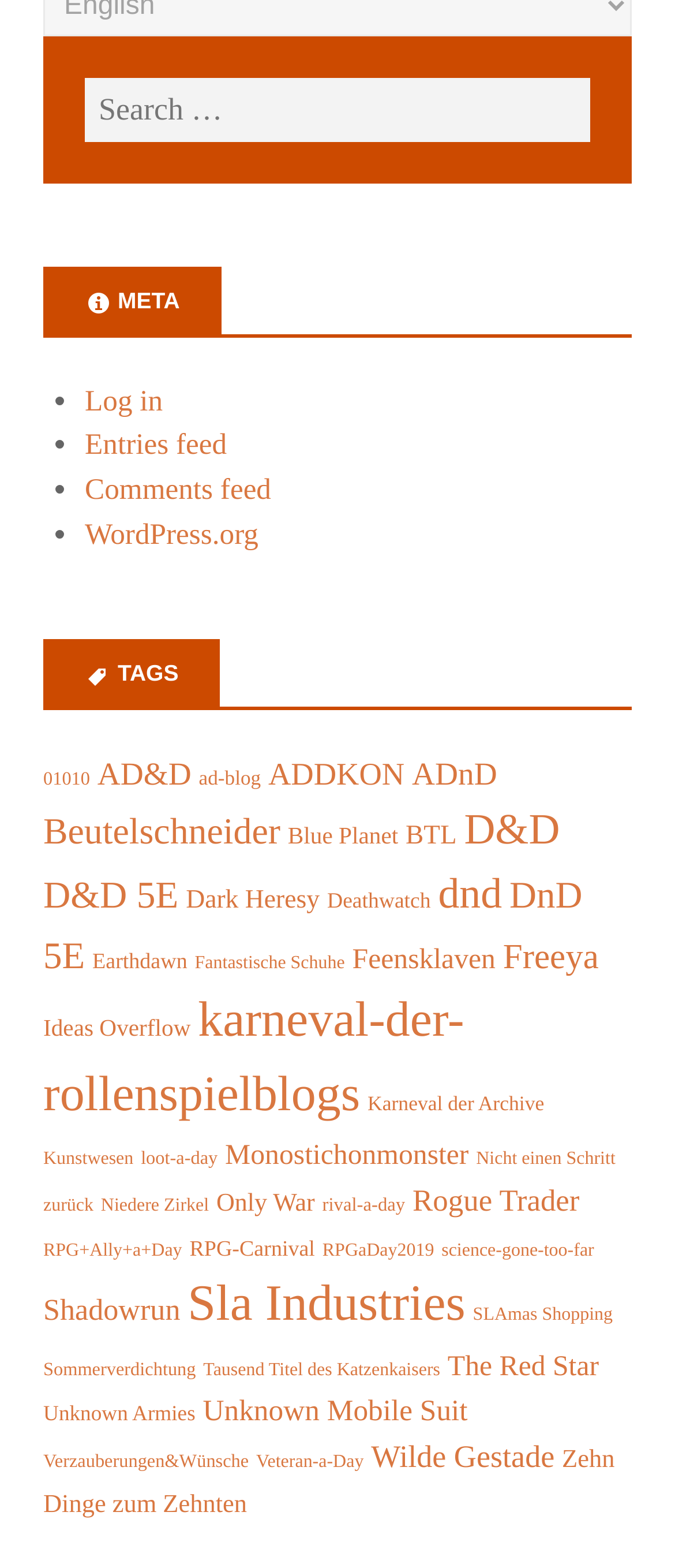Locate the bounding box coordinates of the area where you should click to accomplish the instruction: "Log in".

[0.126, 0.245, 0.241, 0.266]